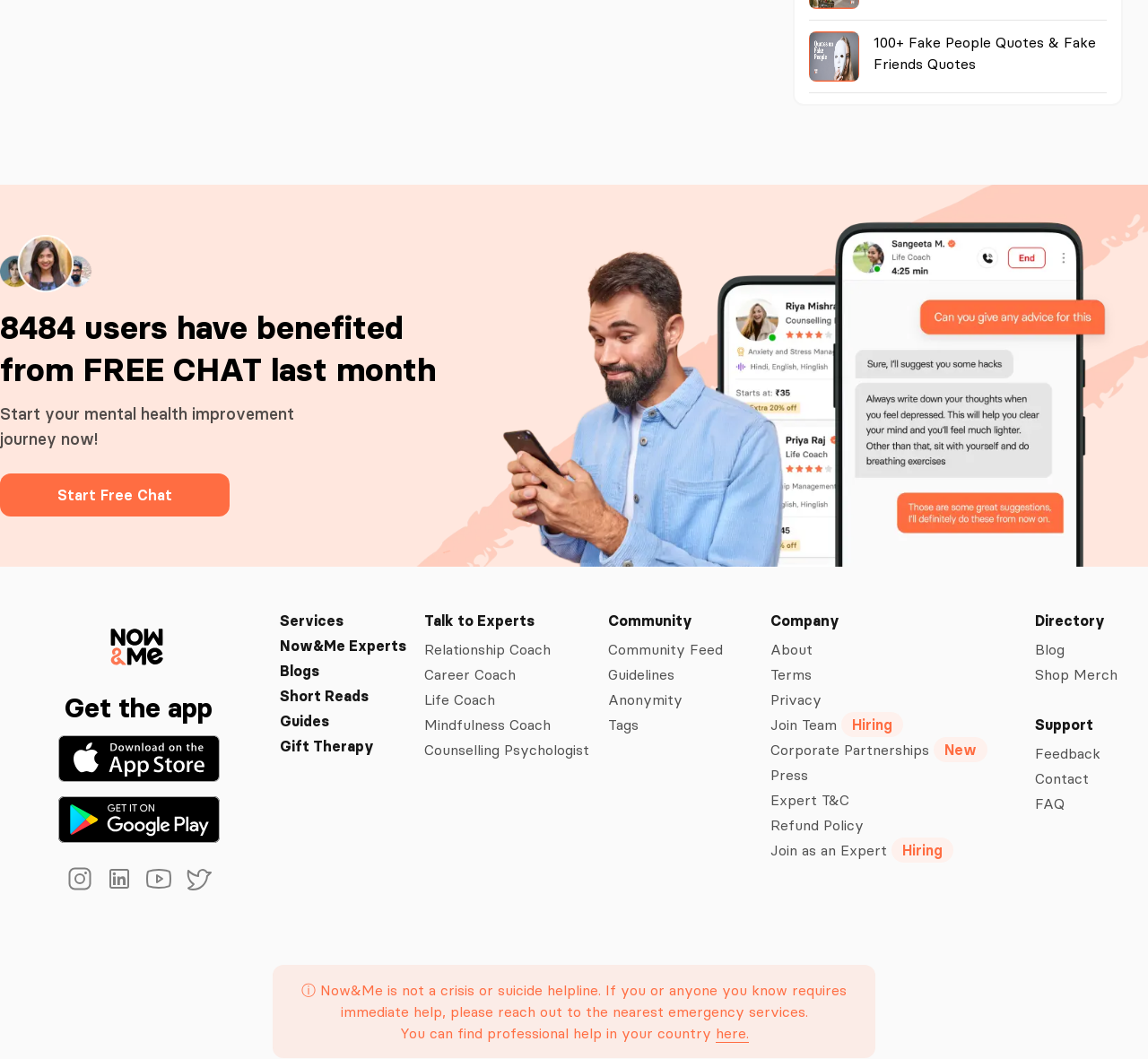Please specify the coordinates of the bounding box for the element that should be clicked to carry out this instruction: "Get it on Google Play". The coordinates must be four float numbers between 0 and 1, formatted as [left, top, right, bottom].

[0.051, 0.752, 0.191, 0.796]